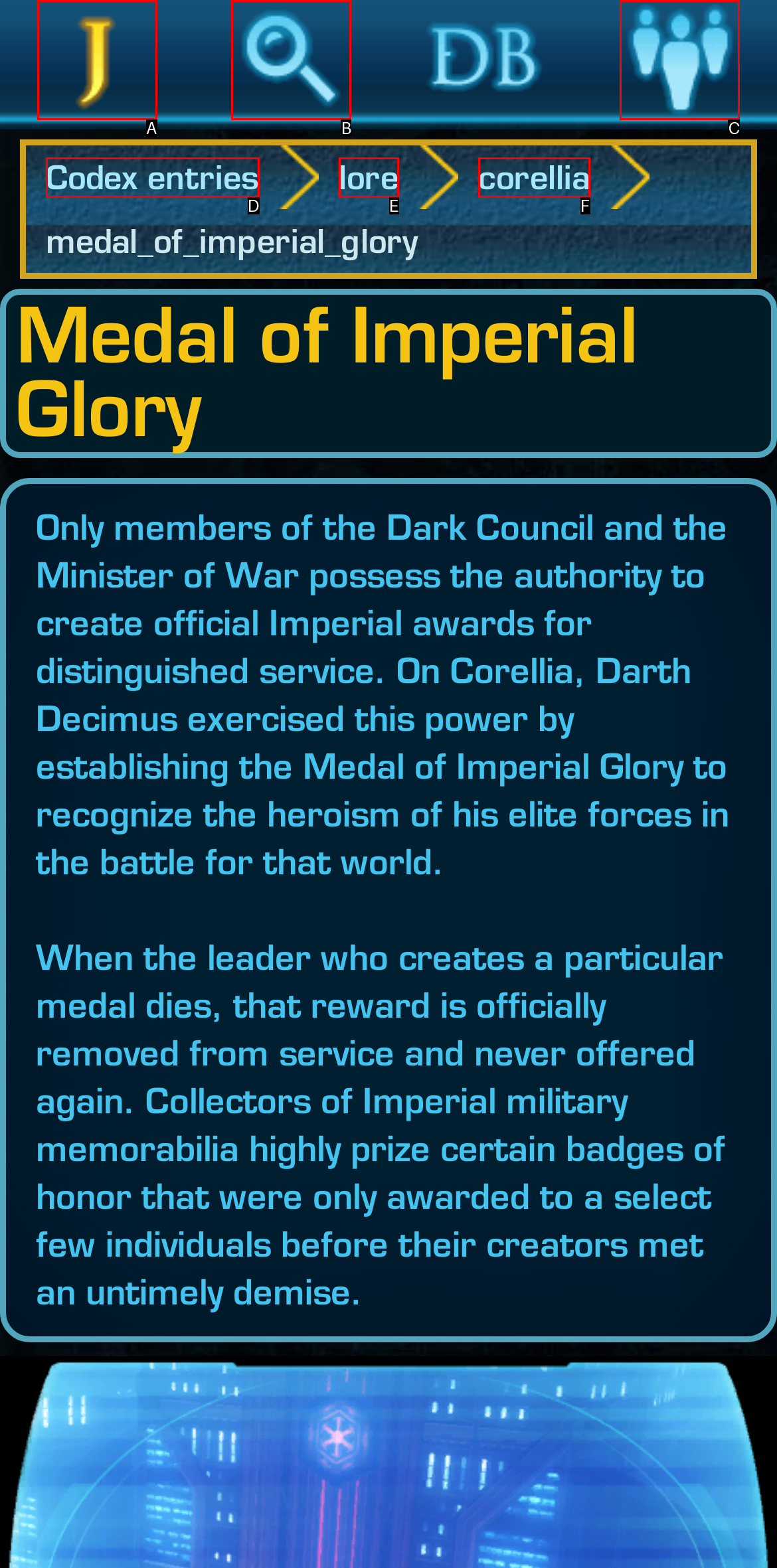Identify the option that corresponds to: alt="PT Petrogas Jatim Utama"
Respond with the corresponding letter from the choices provided.

None